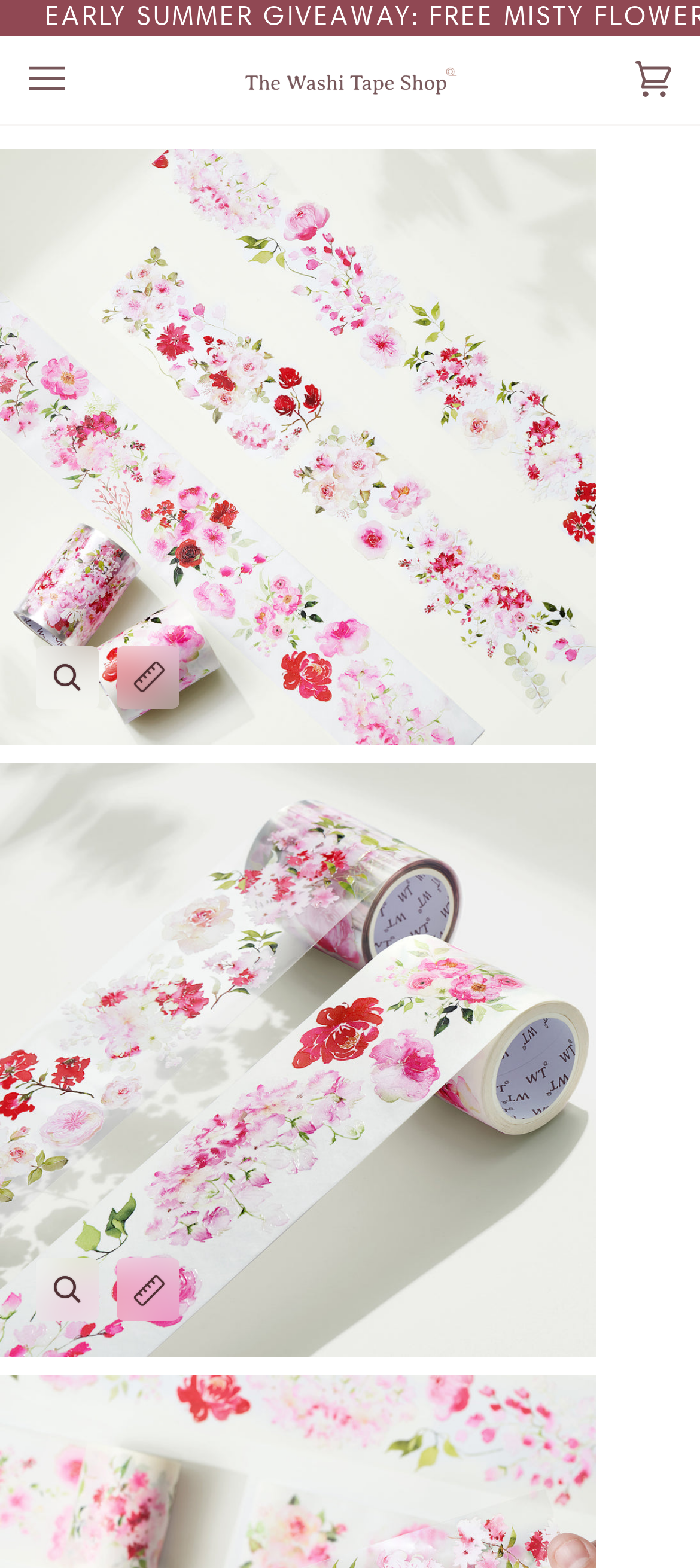Give a one-word or one-phrase response to the question: 
What type of products are sold on this website?

Washi tape and decorative tape